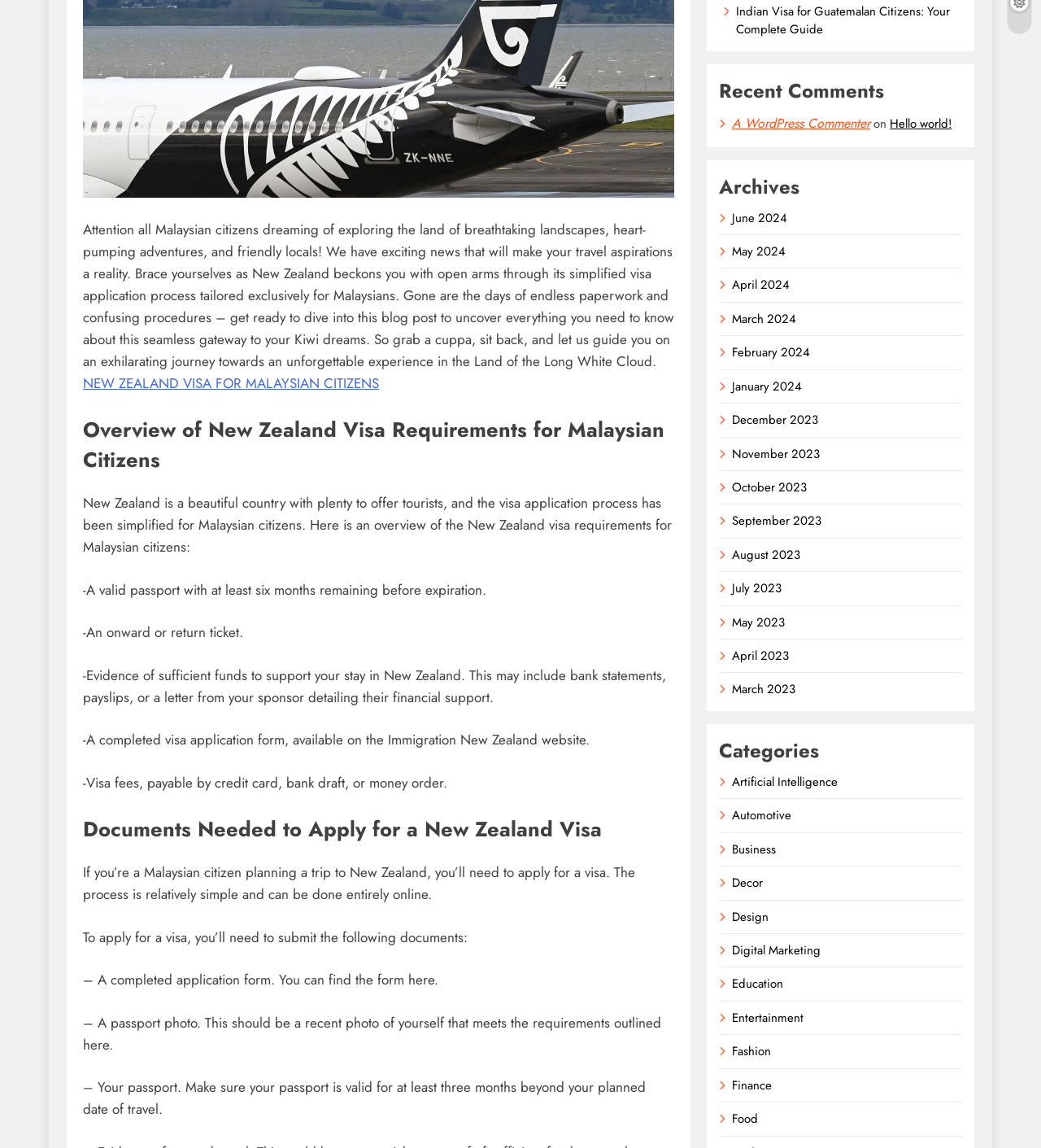Please determine the bounding box coordinates for the UI element described as: "A WordPress Commenter".

[0.703, 0.099, 0.836, 0.115]